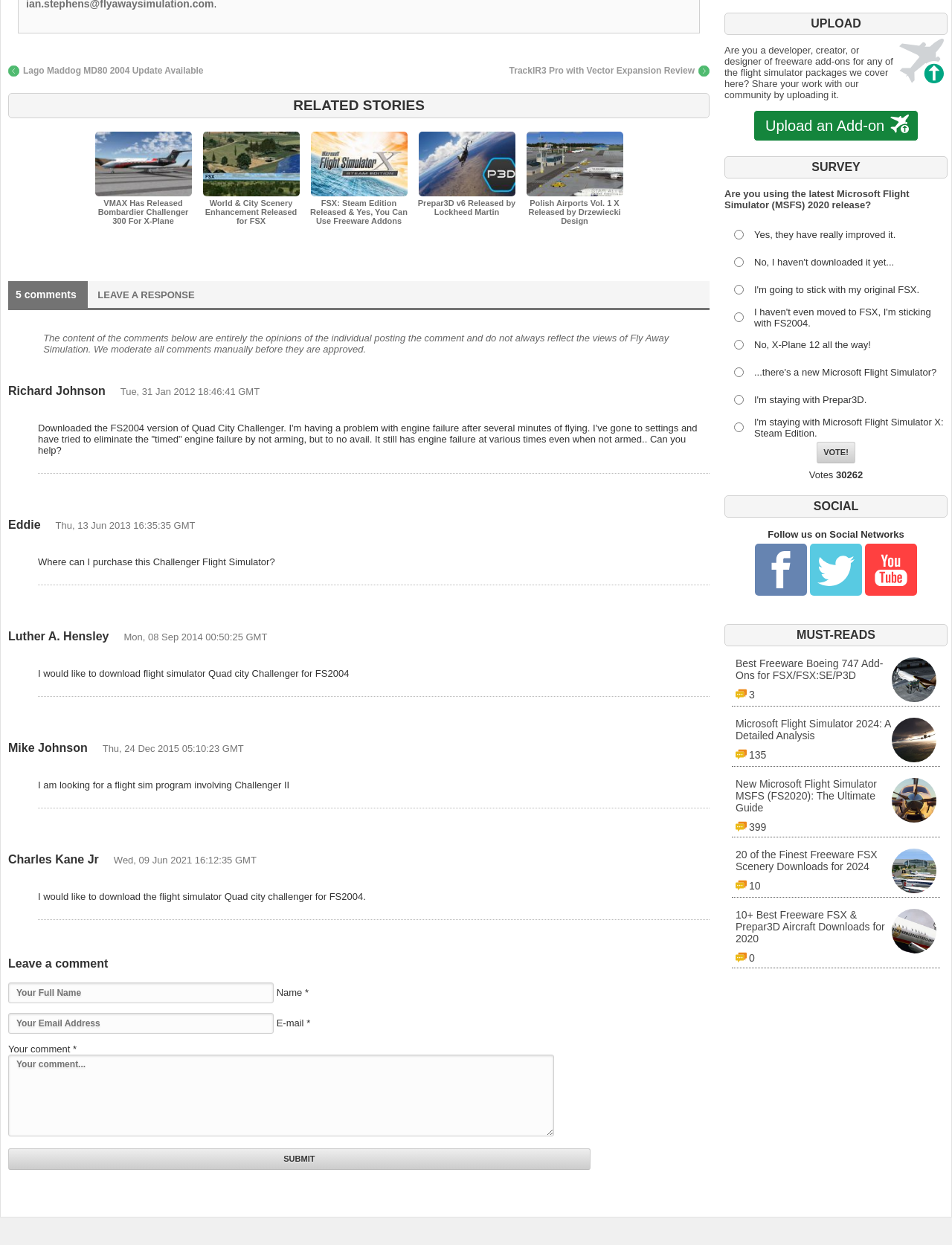Locate the bounding box of the UI element based on this description: "Leave a Response". Provide four float numbers between 0 and 1 as [left, top, right, bottom].

[0.103, 0.232, 0.204, 0.241]